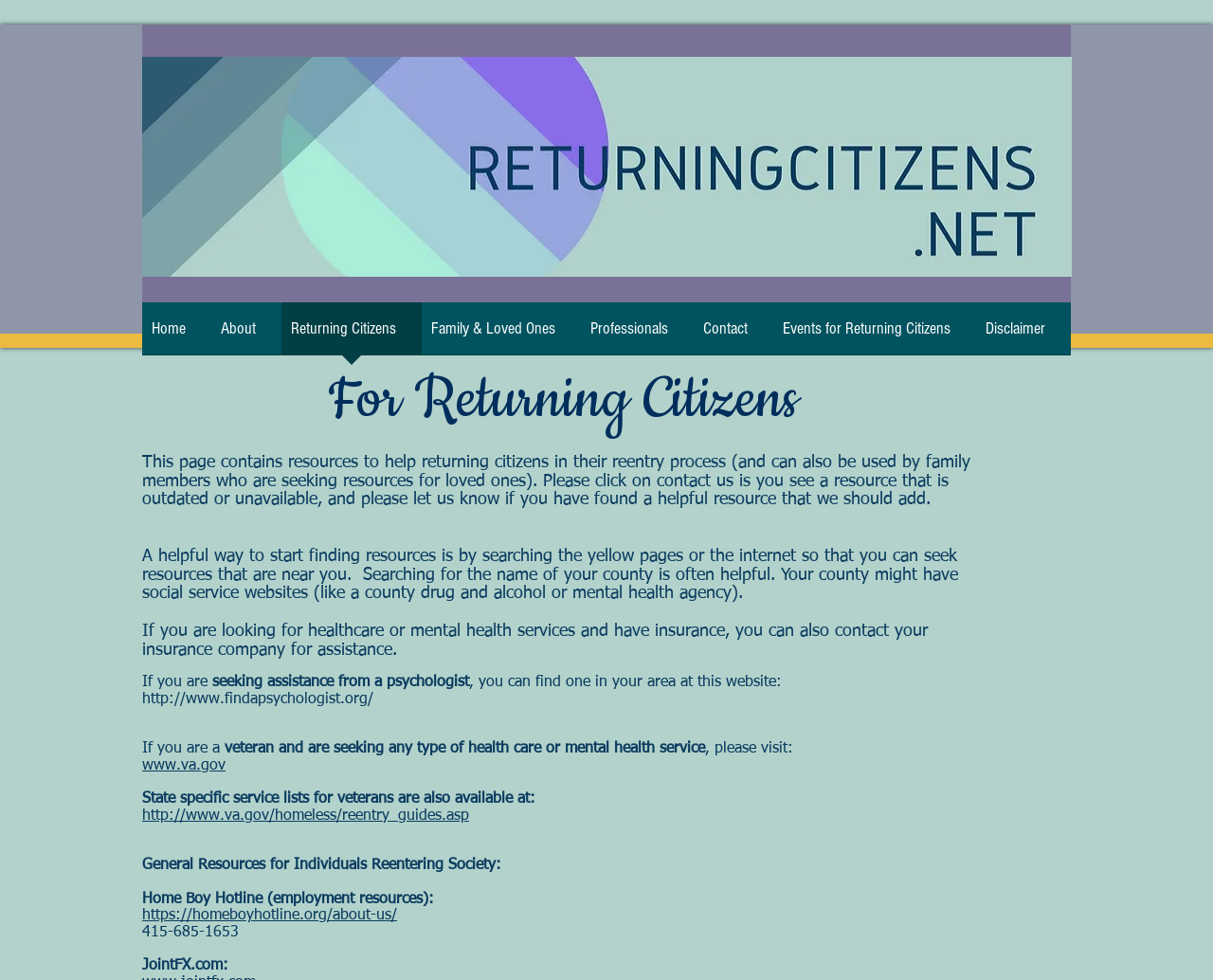Answer the following inquiry with a single word or phrase:
What is the name of the website that provides joint resources?

JointFX.com